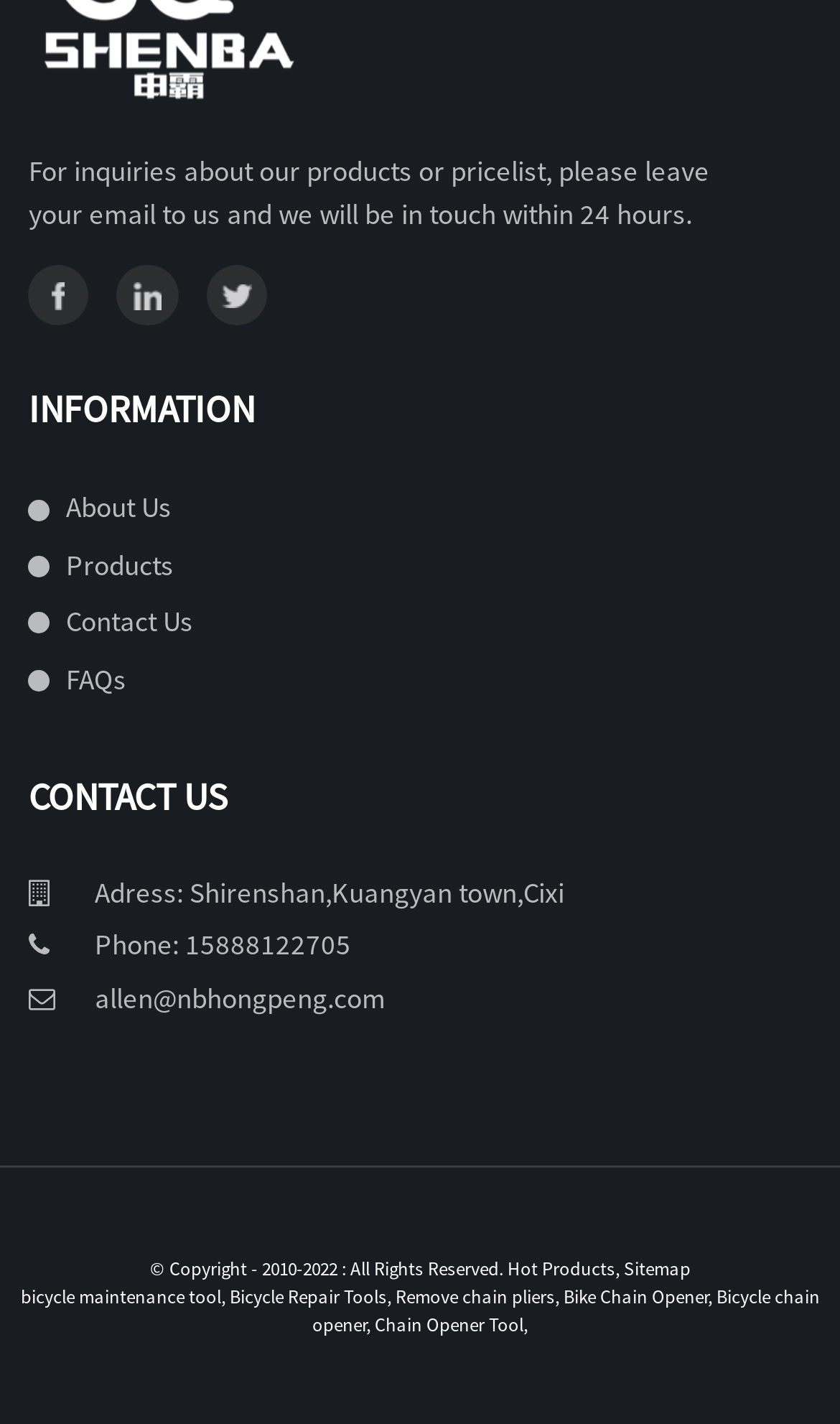Please identify the bounding box coordinates of the area that needs to be clicked to follow this instruction: "Click on About Us".

[0.034, 0.341, 0.966, 0.374]